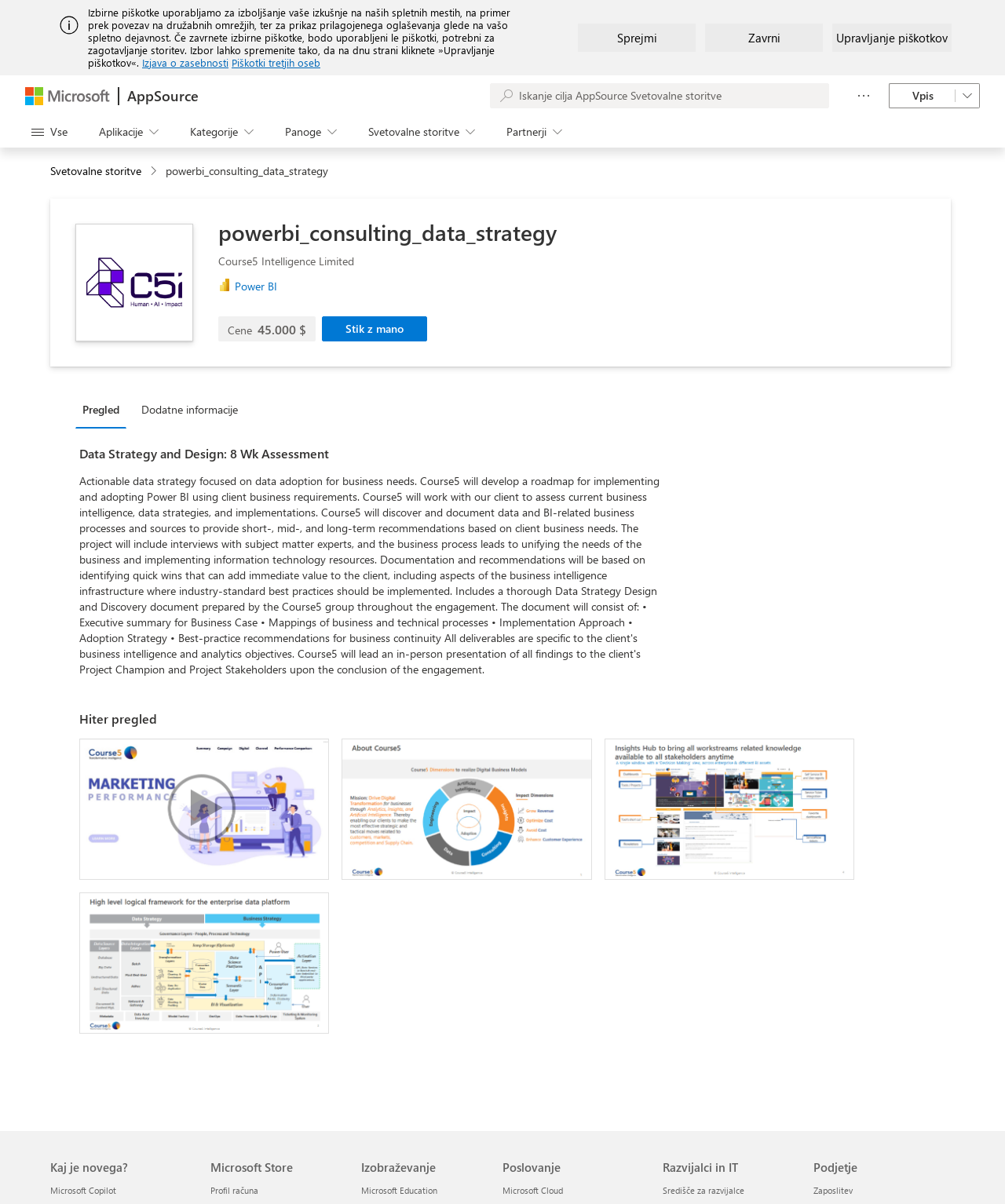Give a concise answer using only one word or phrase for this question:
What is the name of the company offering the Power BI service?

Course5 Intelligence Limited